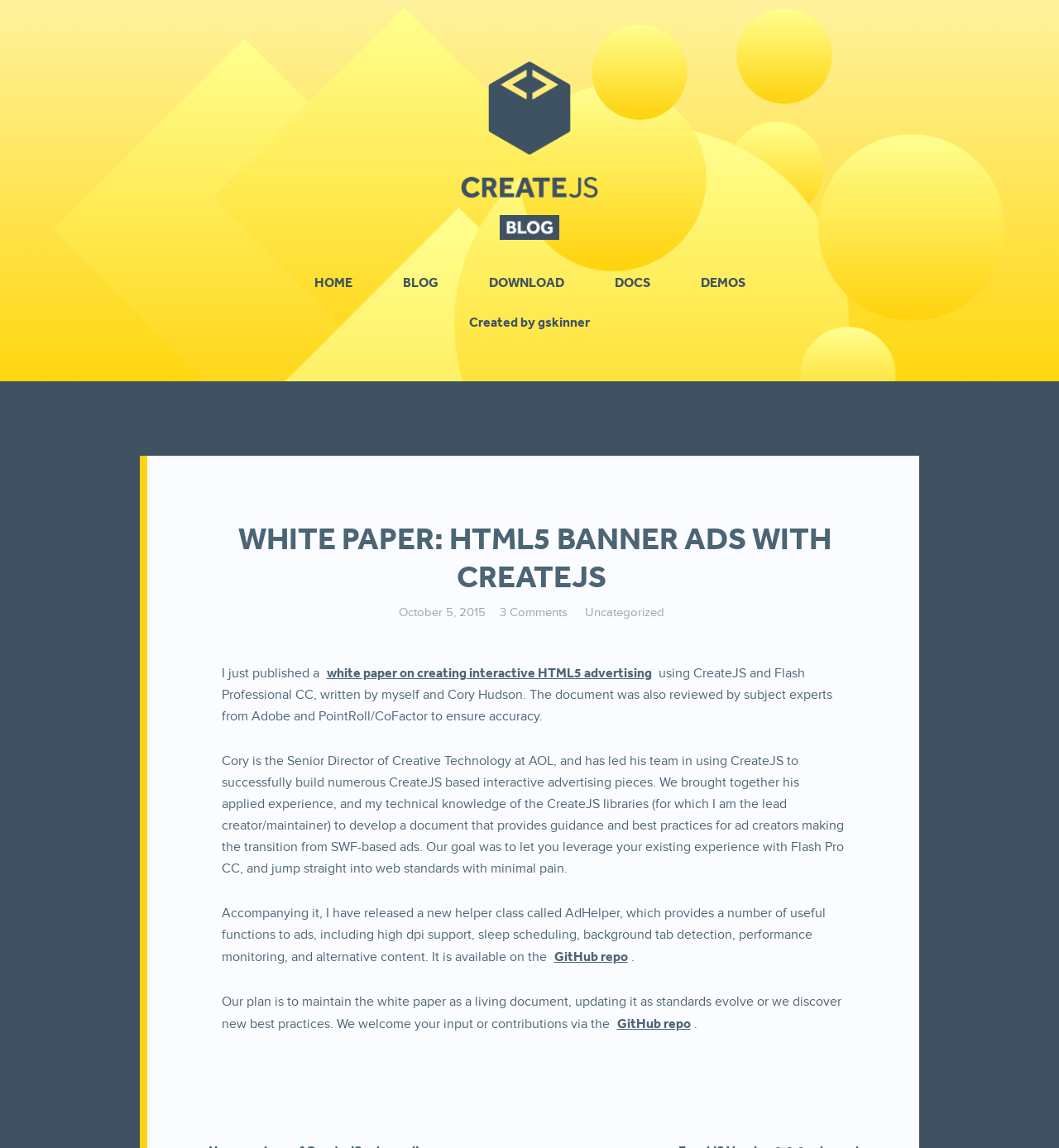What is the topic of the white paper?
Please provide an in-depth and detailed response to the question.

I found the answer by reading the heading 'WHITE PAPER: HTML5 BANNER ADS WITH CREATEJS' and the surrounding text, which mentions creating interactive HTML5 advertising using CreateJS and Flash Professional CC.